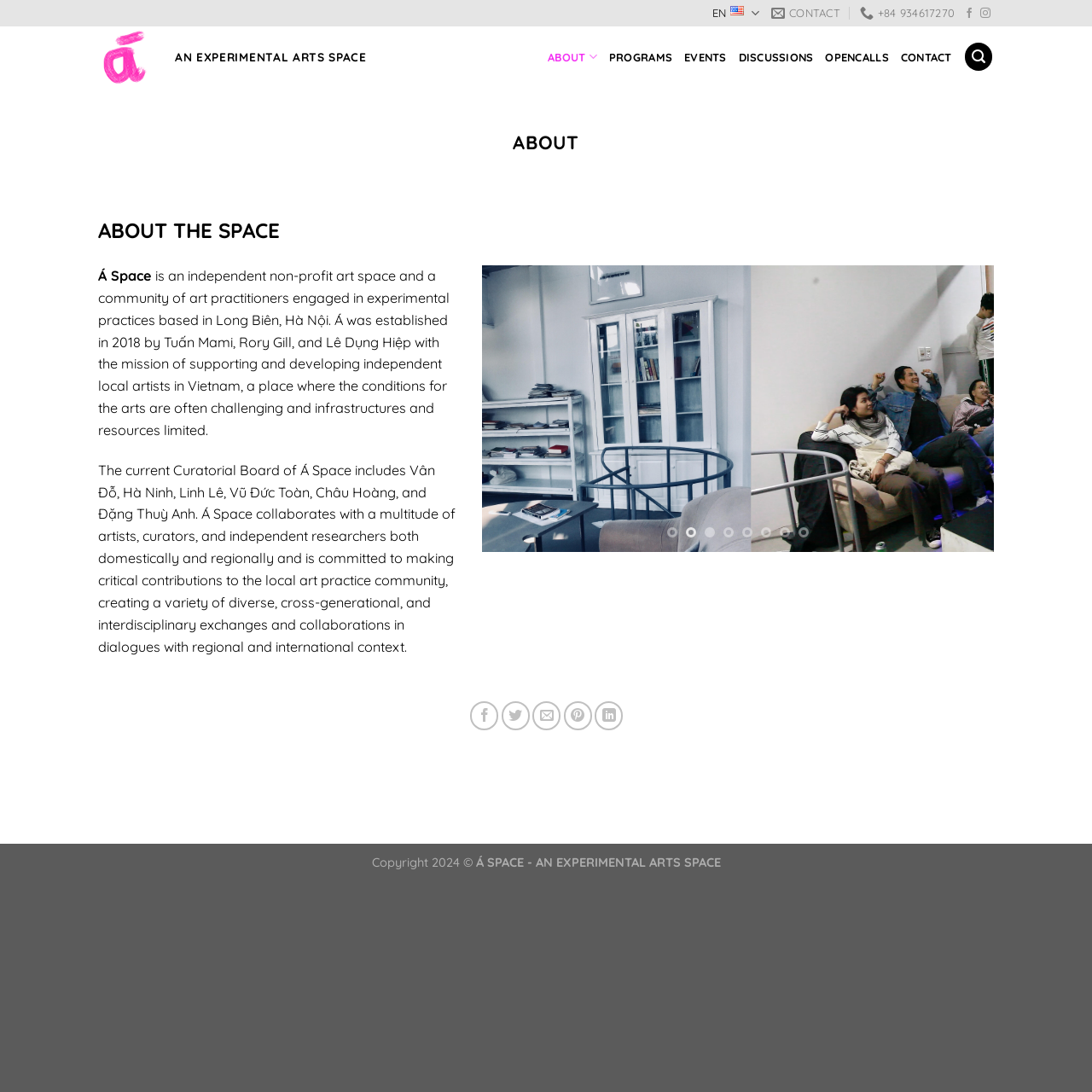Please identify the bounding box coordinates of the area that needs to be clicked to fulfill the following instruction: "Search on the website."

[0.884, 0.039, 0.909, 0.065]